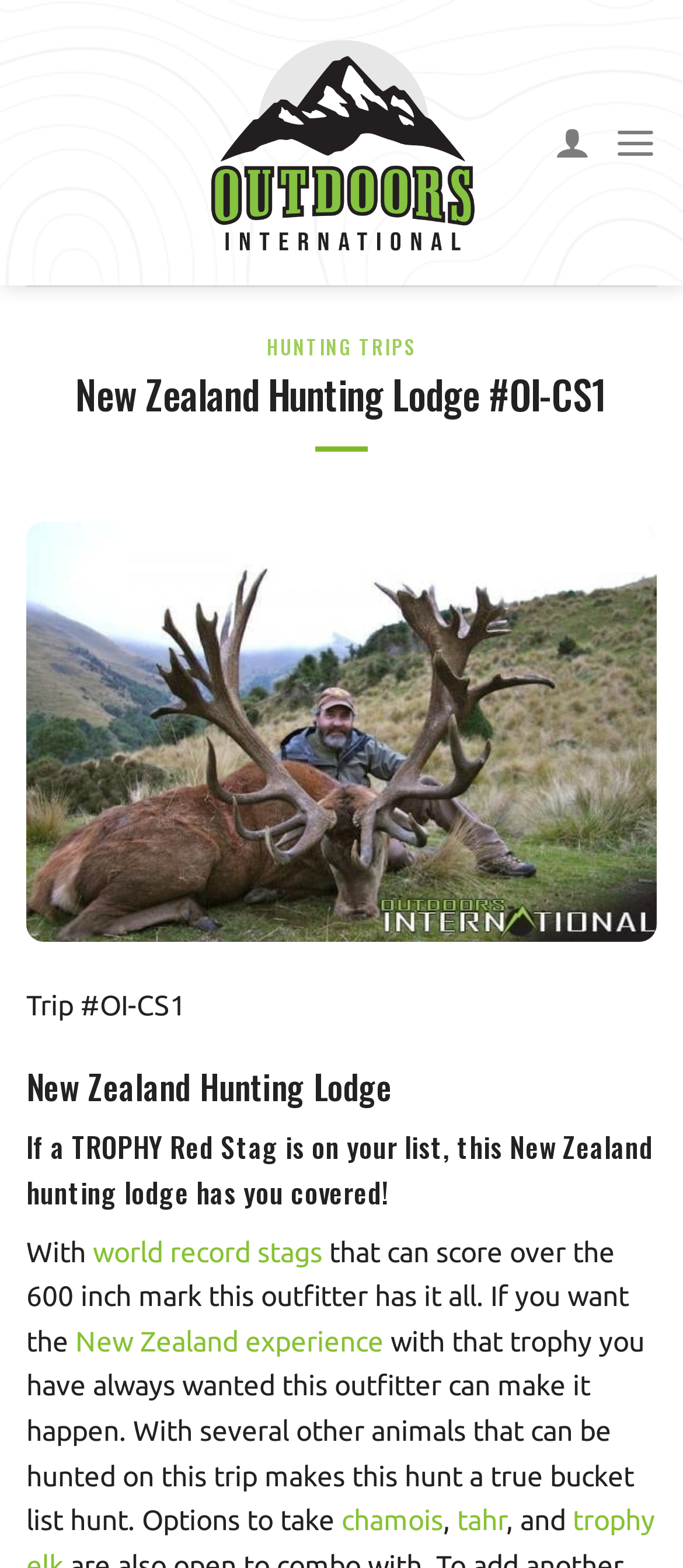Give a detailed explanation of the elements present on the webpage.

This webpage is about a New Zealand hunting lodge that offers hunting trips, specifically for trophy red stags. At the top left of the page, there is a link to "Outdoors International | Outfitter Directory" accompanied by an image. On the top right, there is a menu icon and a "Menu" link.

Below the top section, there is a header section with three main headings: "HUNTING TRIPS", "New Zealand Hunting Lodge #OI-CS1", and another "New Zealand Hunting Lodge" heading. The "HUNTING TRIPS" heading has a link to the same text, while the "New Zealand Hunting Lodge #OI-CS1" heading is followed by a link to "Free Range Red Stag Hunt in New Zealand" with an accompanying image.

The main content of the page is a descriptive text about the hunting lodge, stating that it offers trophy red stags and other animals such as chamois and tahr. The text is divided into several paragraphs, with links to specific keywords like "world record stags", "New Zealand experience", "chamois", and "tahr". The text describes the hunting lodge's capabilities and the variety of animals that can be hunted on the trip, making it a bucket list hunt.